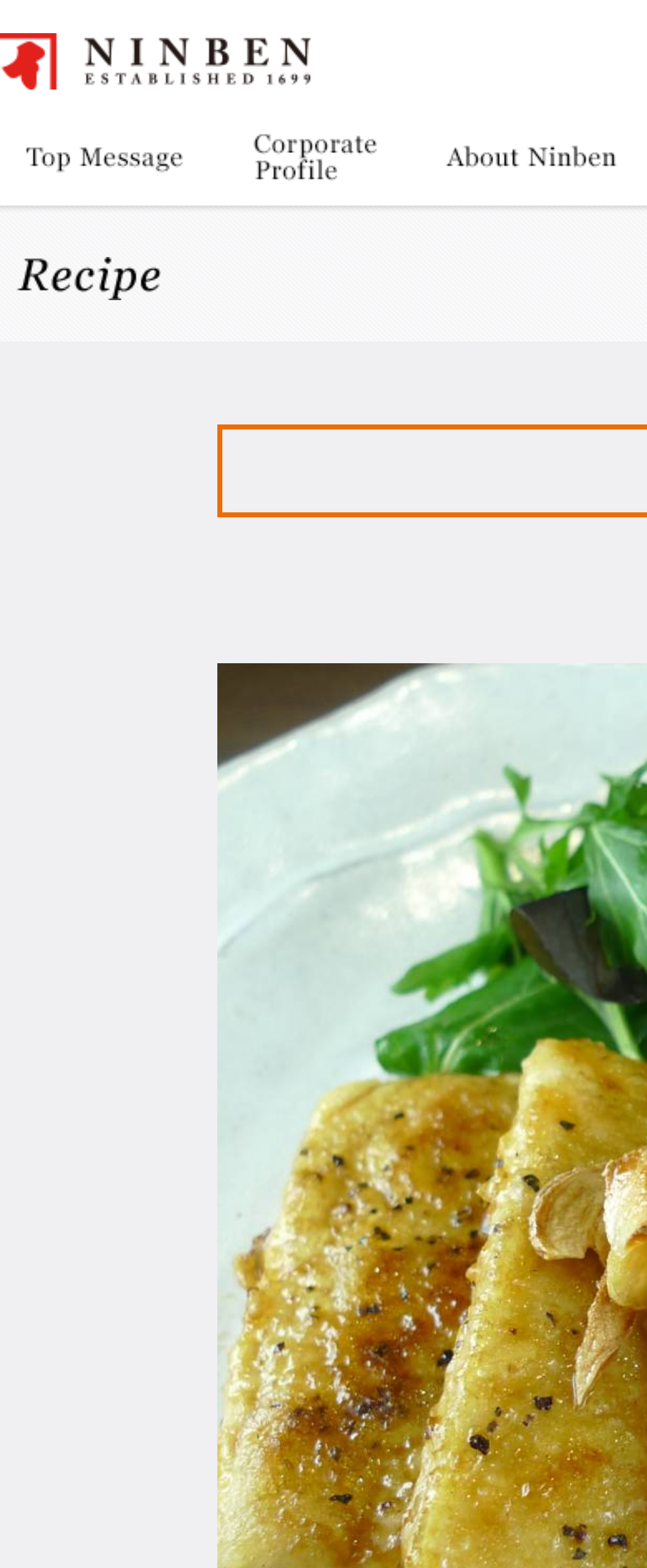What type of content is related to the 'Recipe' heading?
Based on the visual information, provide a detailed and comprehensive answer.

The 'Recipe' heading is located below the top navigation bar, and it is accompanied by an image. This suggests that the content related to this heading is likely to be recipes or food-related information, possibly featuring the company's products.